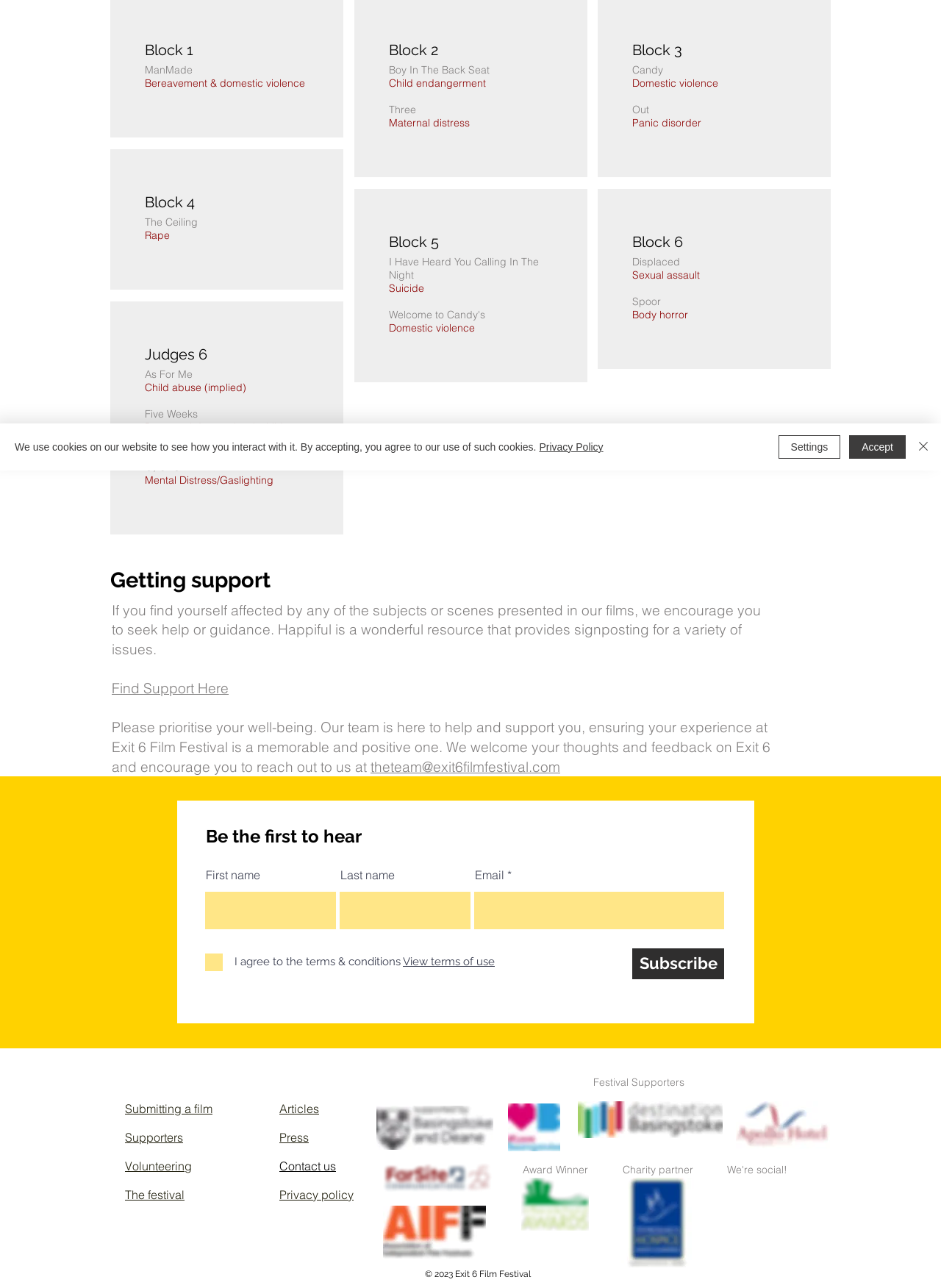Given the element description: "Subscribe", predict the bounding box coordinates of this UI element. The coordinates must be four float numbers between 0 and 1, given as [left, top, right, bottom].

[0.672, 0.736, 0.77, 0.76]